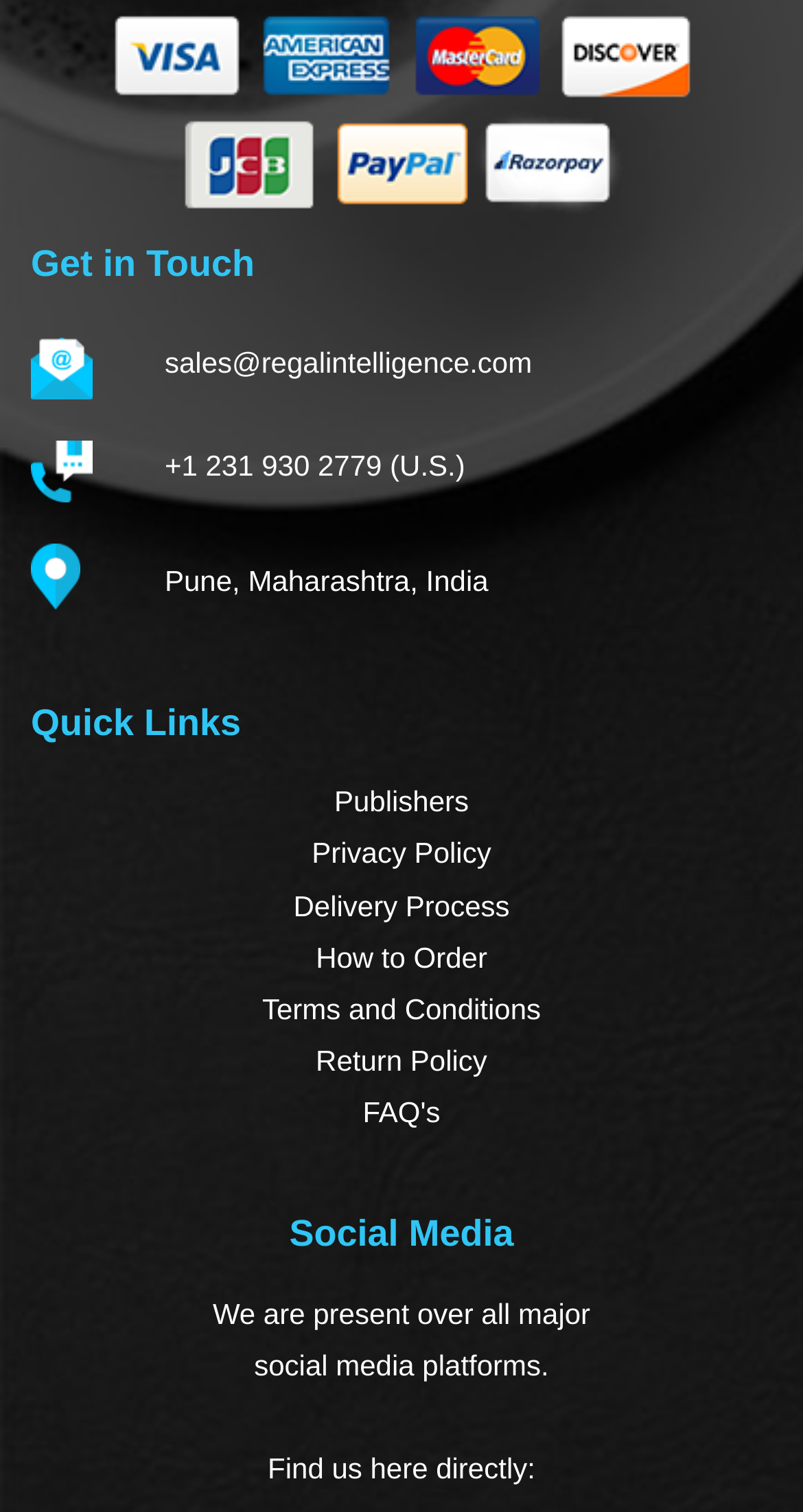How many quick links are available?
Based on the screenshot, give a detailed explanation to answer the question.

The quick links can be found in the 'Quick Links' section, where there are 6 links: 'Publishers', 'Privacy Policy', 'Delivery Process', 'How to Order', 'Terms and Conditions', and 'Return Policy'.